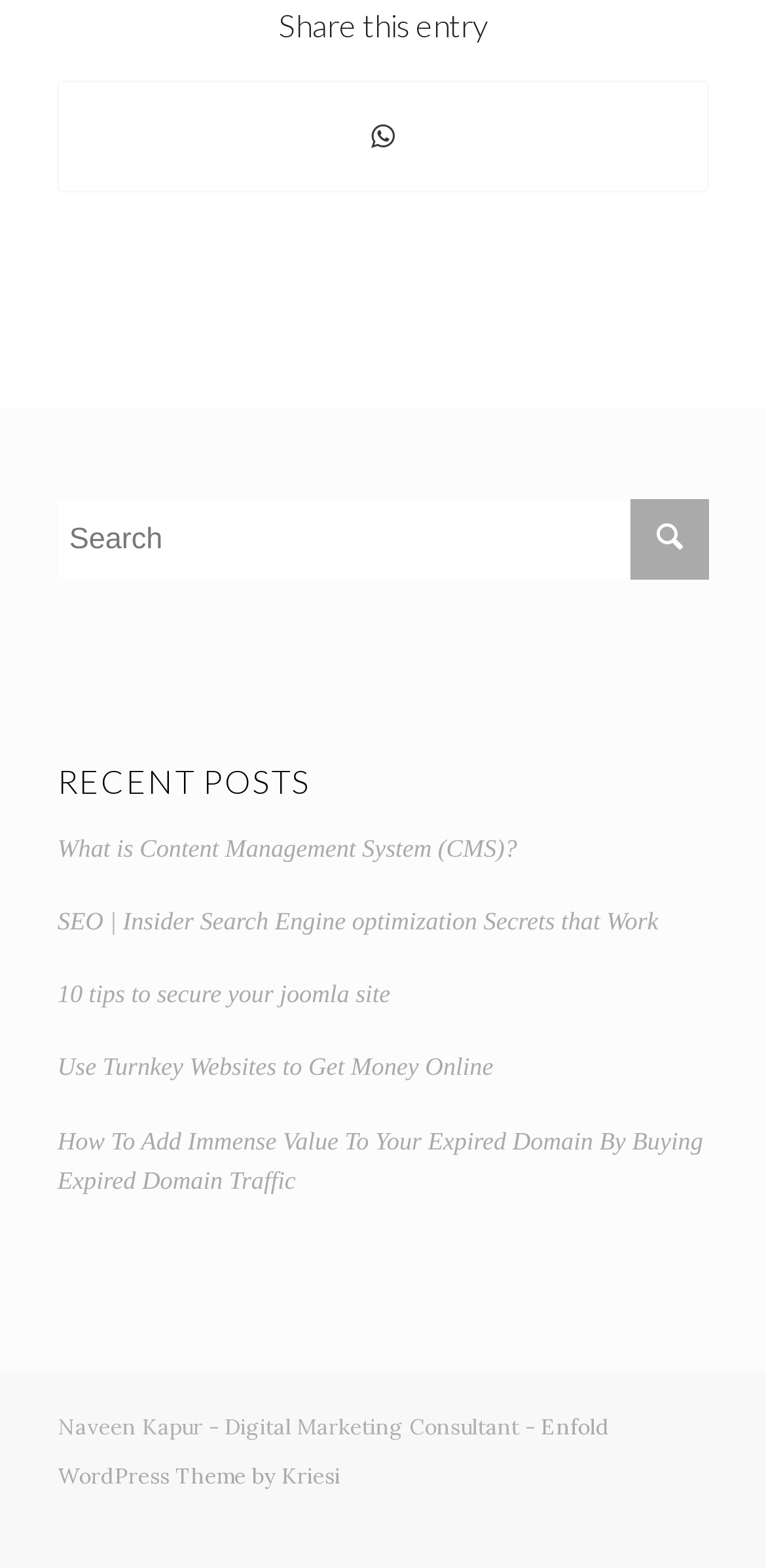Pinpoint the bounding box coordinates for the area that should be clicked to perform the following instruction: "Read about Content Management System (CMS)".

[0.075, 0.533, 0.675, 0.55]